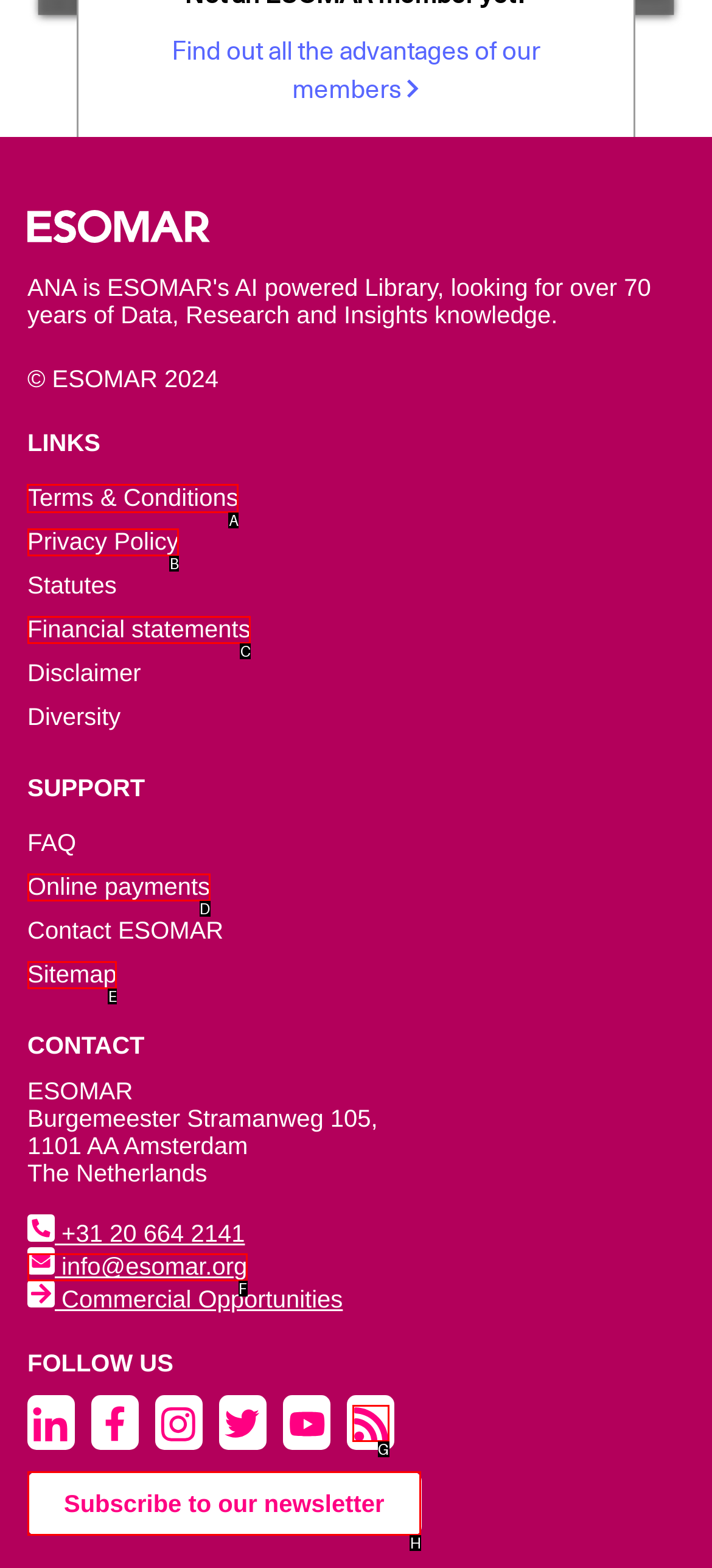Identify which lettered option to click to carry out the task: View terms and conditions. Provide the letter as your answer.

A